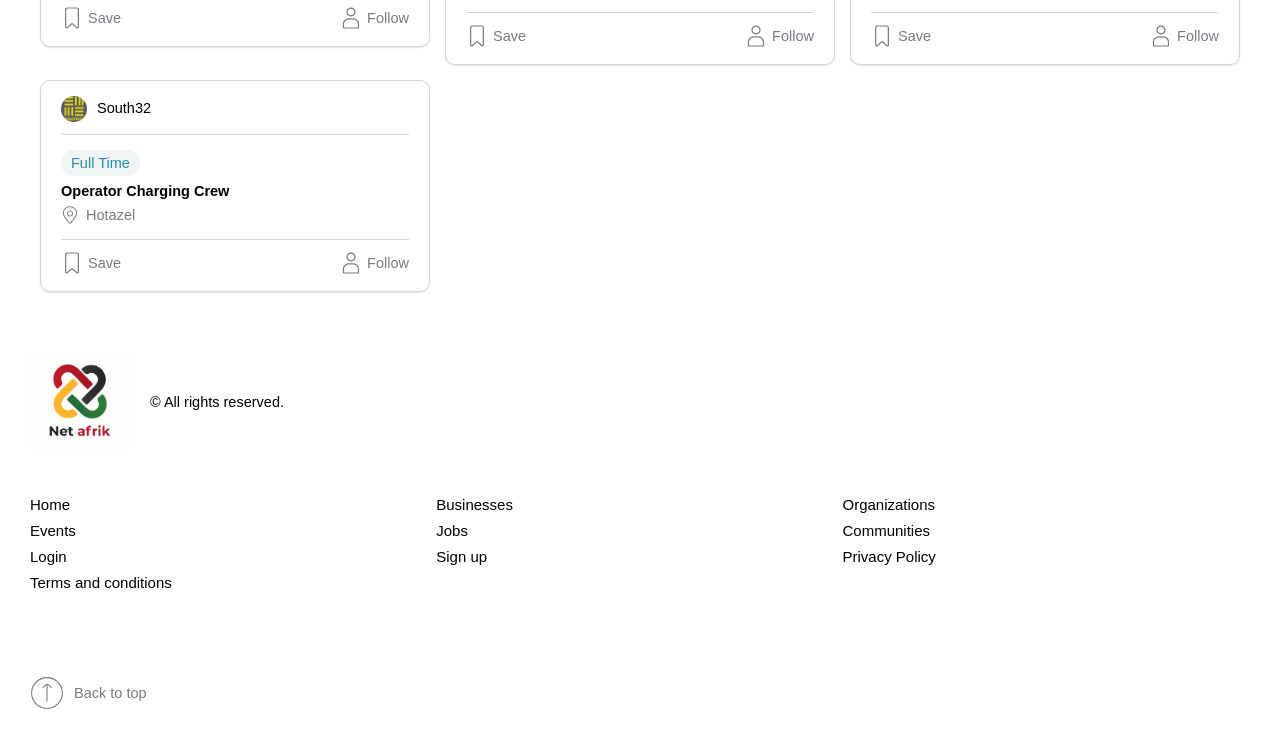What is the position of the 'Follow' button relative to the 'Save' button above it?
Examine the image and give a concise answer in one word or a short phrase.

to the right